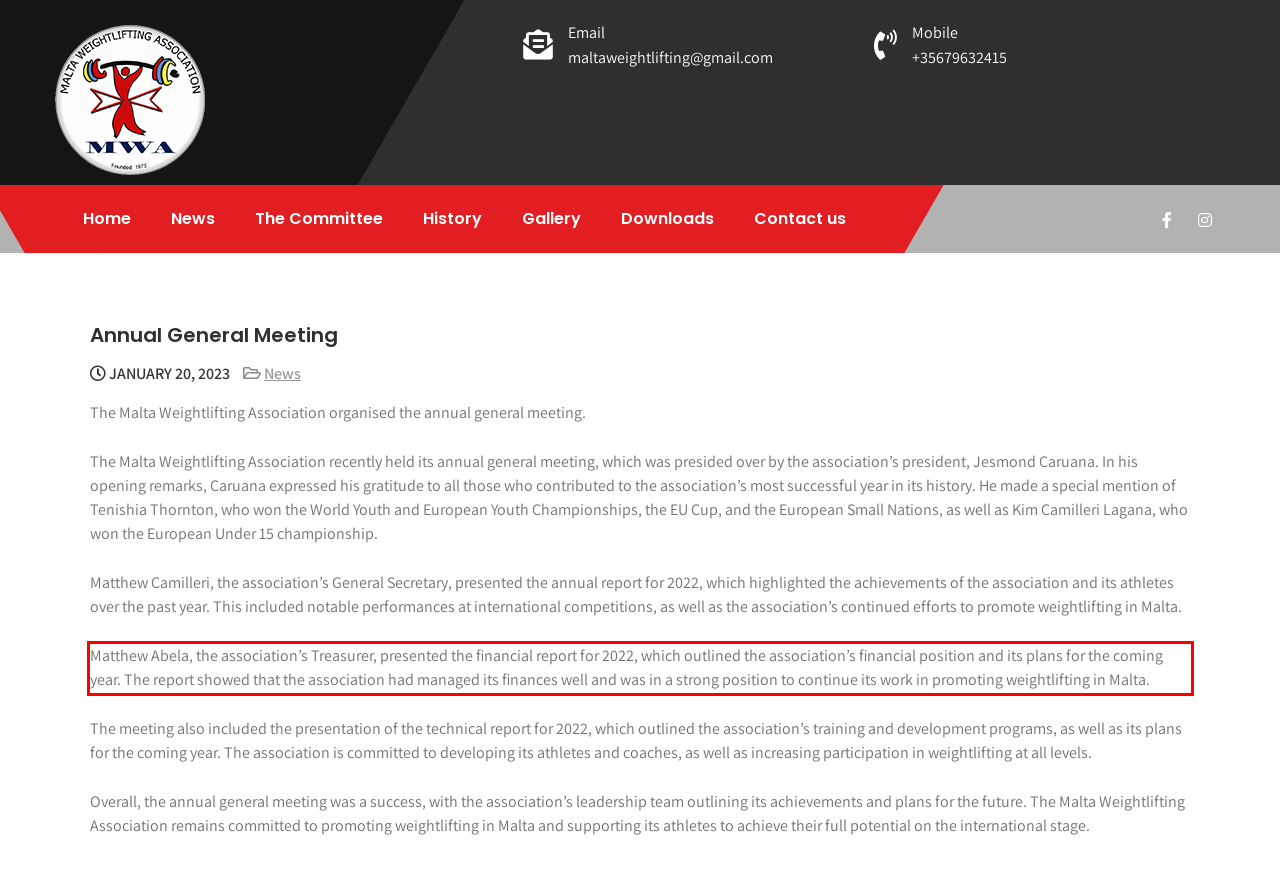Your task is to recognize and extract the text content from the UI element enclosed in the red bounding box on the webpage screenshot.

Matthew Abela, the association’s Treasurer, presented the financial report for 2022, which outlined the association’s financial position and its plans for the coming year. The report showed that the association had managed its finances well and was in a strong position to continue its work in promoting weightlifting in Malta.